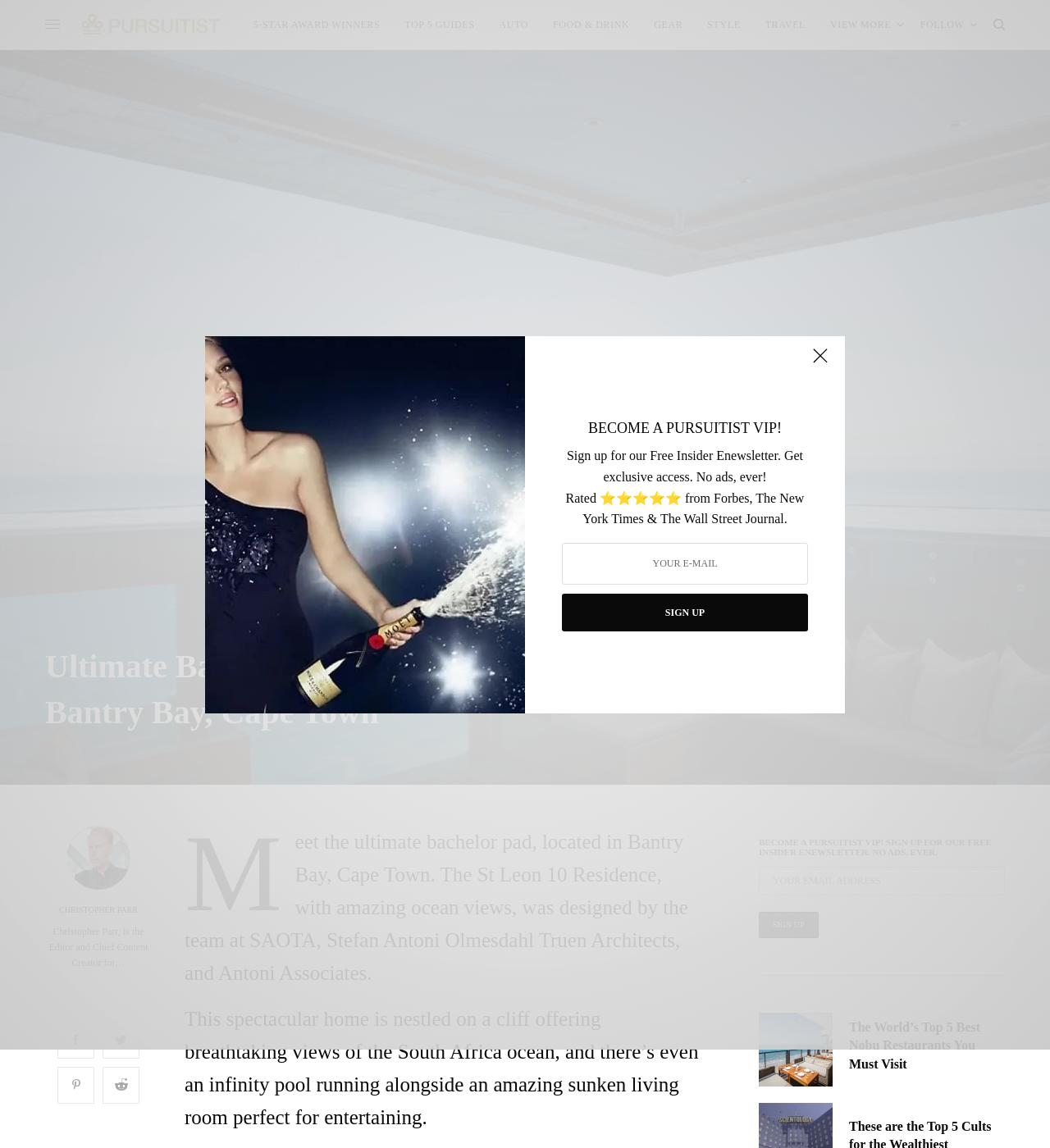What is the purpose of the textbox that says 'Your E-Mail'?
Make sure to answer the question with a detailed and comprehensive explanation.

I found the answer by looking at the textbox element that says 'Your E-Mail' and also the static text that says 'Sign up for our Free Insider Enewsletter. Get exclusive access. No ads, ever!'.